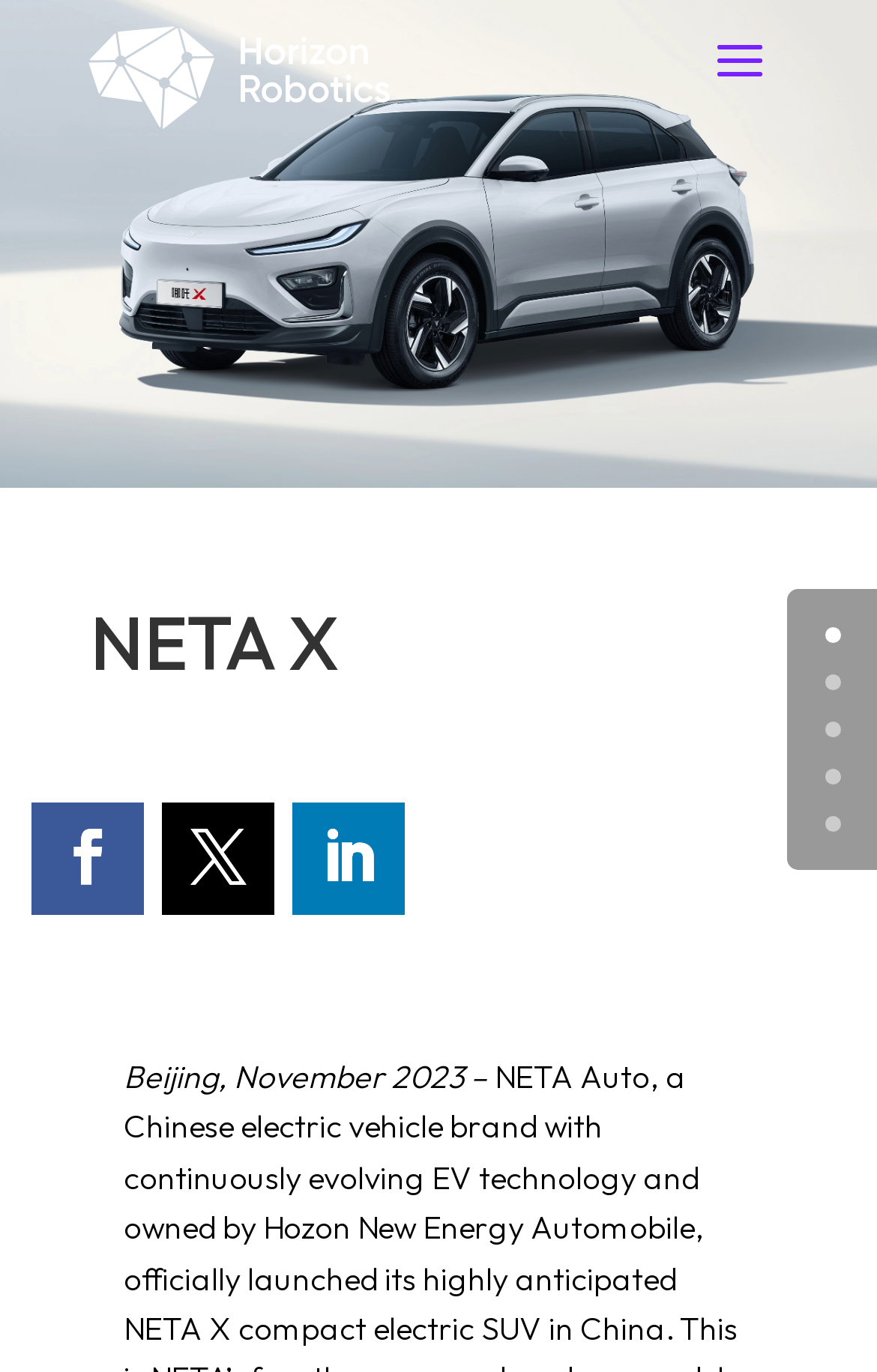What is the logo of the company?
Please provide a single word or phrase answer based on the image.

Horizon-logo-white-white-text-20230706